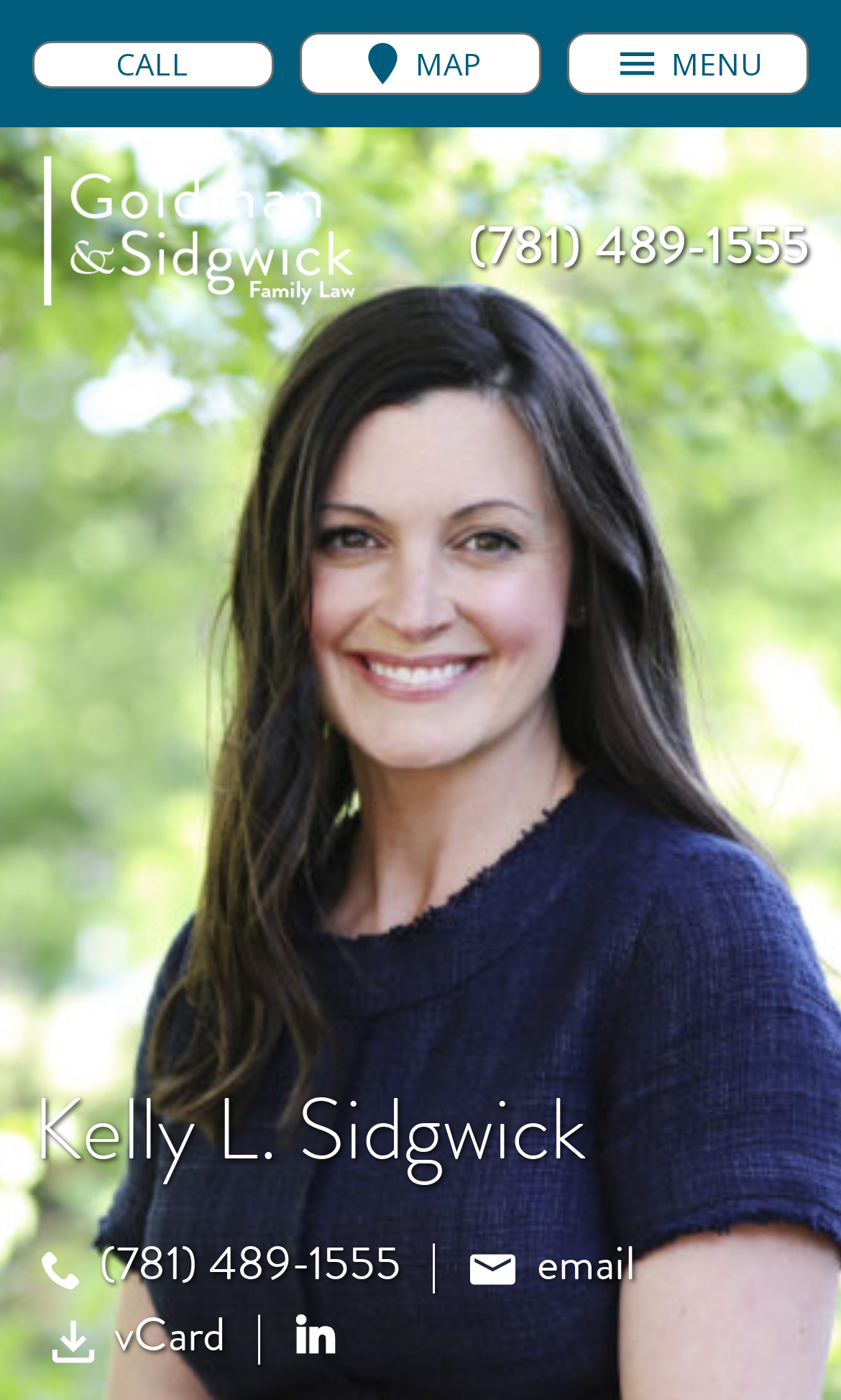Locate the UI element that matches the description parent_node: (781) 489-1555 in the webpage screenshot. Return the bounding box coordinates in the format (top-left x, top-left y, bottom-right x, bottom-right y), with values ranging from 0 to 1.

[0.038, 0.103, 0.423, 0.226]